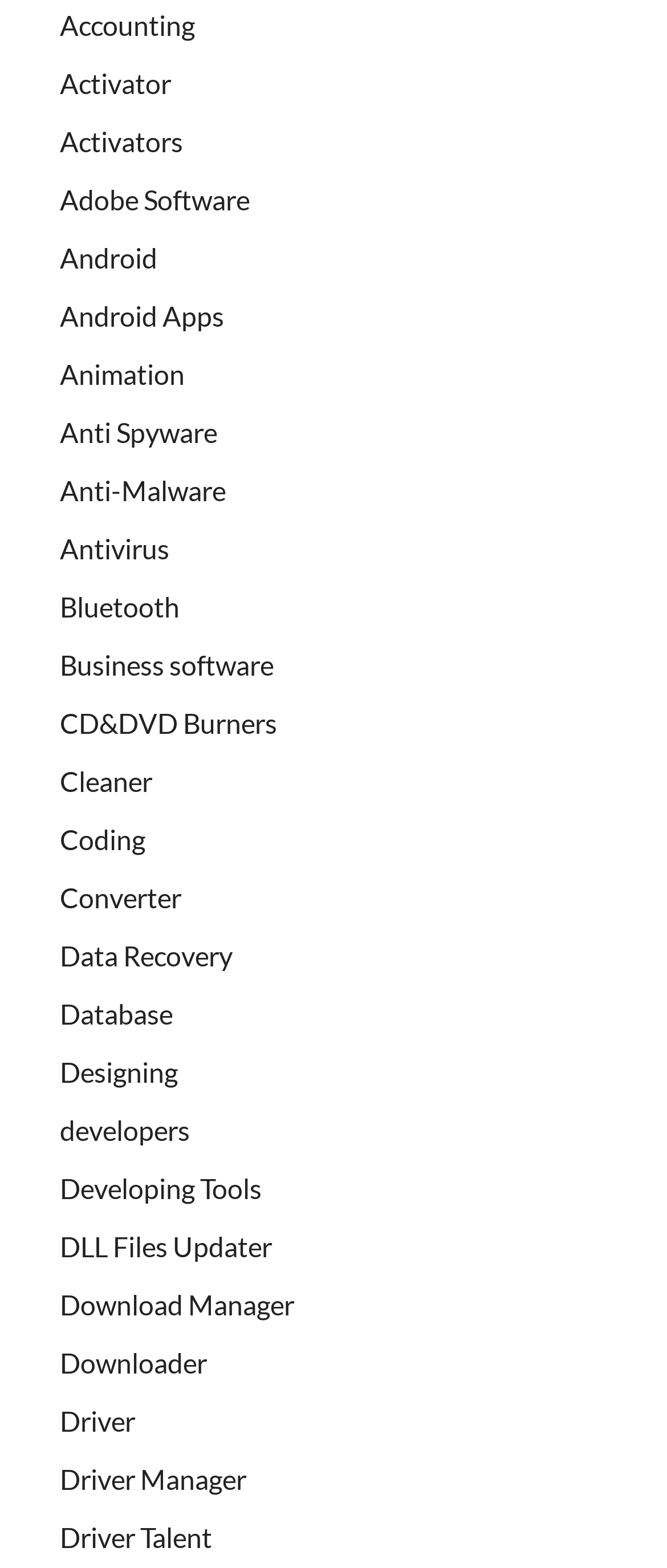Respond to the following question with a brief word or phrase:
How many software categories are listed?

30